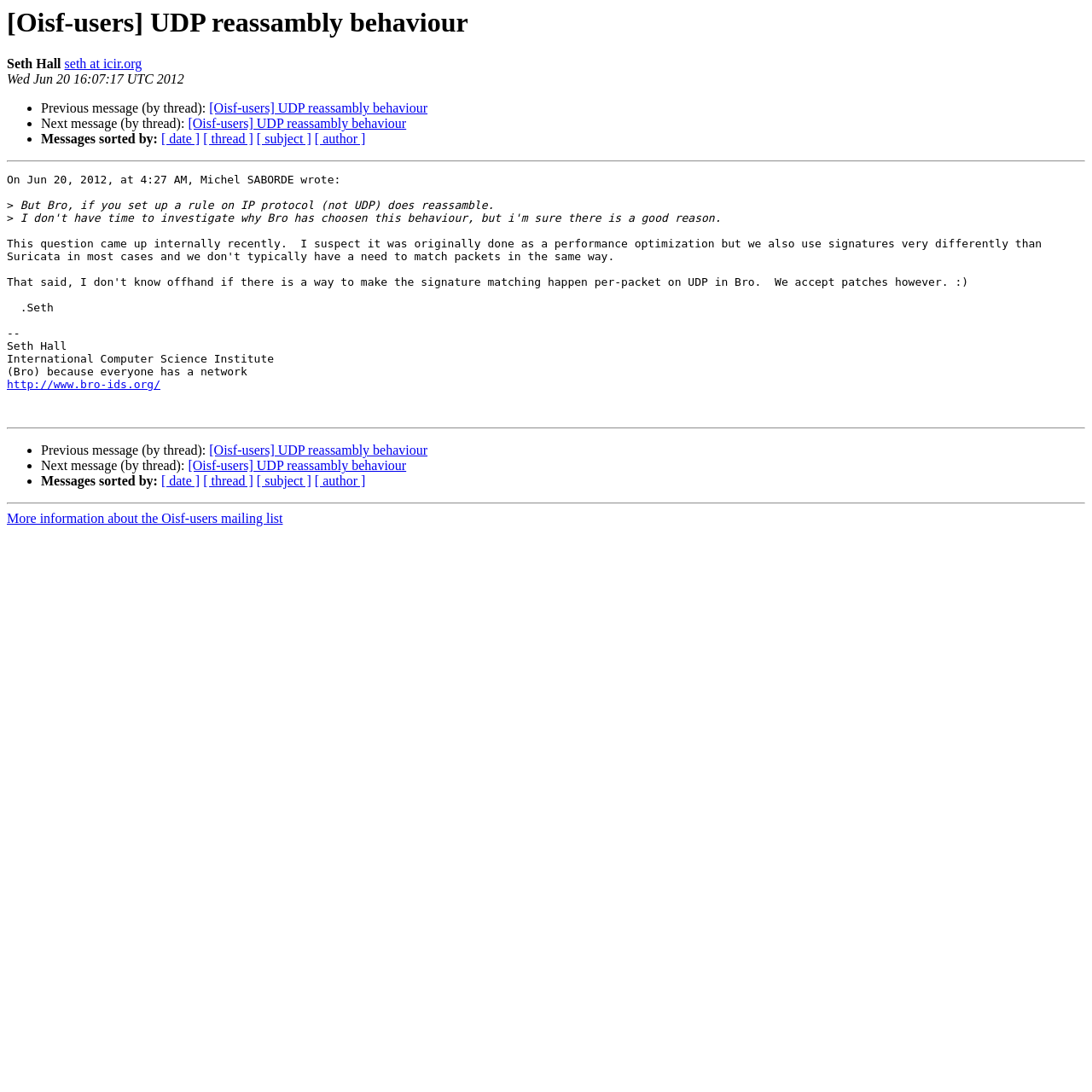What is the topic of the discussion?
Please provide a detailed and comprehensive answer to the question.

I determined the topic of the discussion by looking at the heading element with the text '[Oisf-users] UDP reassambly behaviour' which is located at the top of the webpage, indicating that it is the topic of the discussion.